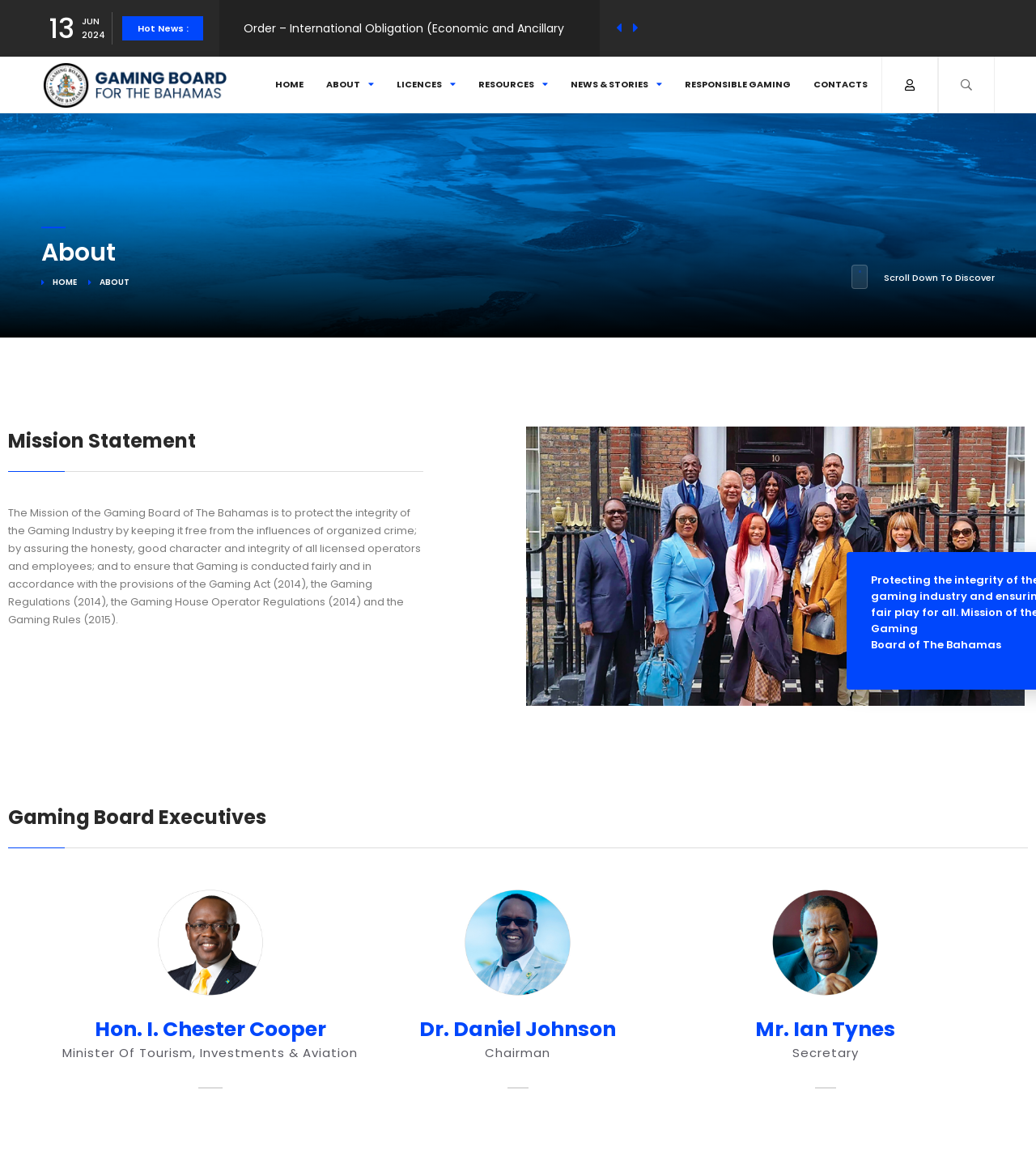What is the title of the Minister of Tourism, Investments & Aviation?
Please craft a detailed and exhaustive response to the question.

The title is displayed below the image of Hon. I. Chester Cooper, who is listed as the Minister of Tourism, Investments & Aviation.